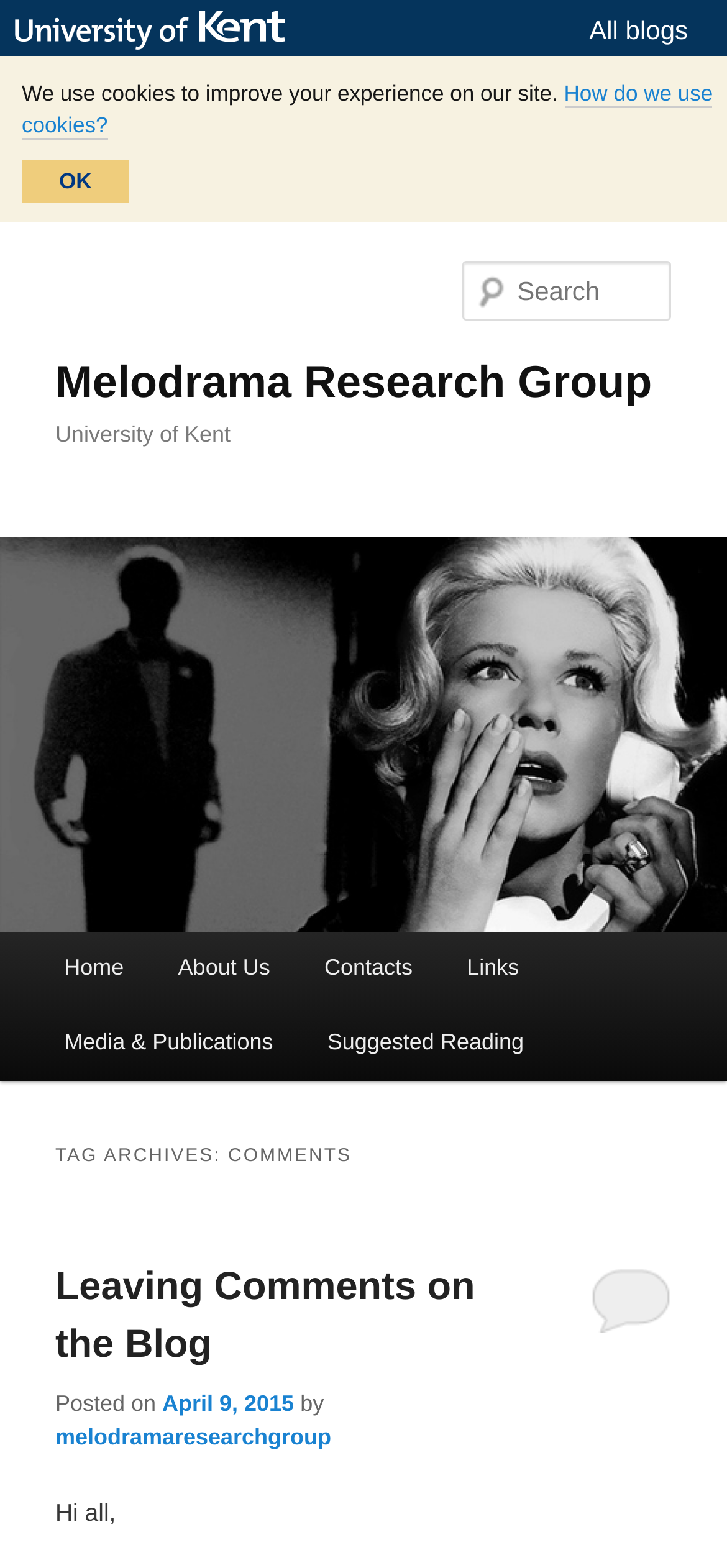Show the bounding box coordinates of the element that should be clicked to complete the task: "Read news about Brenntag’s profits".

None